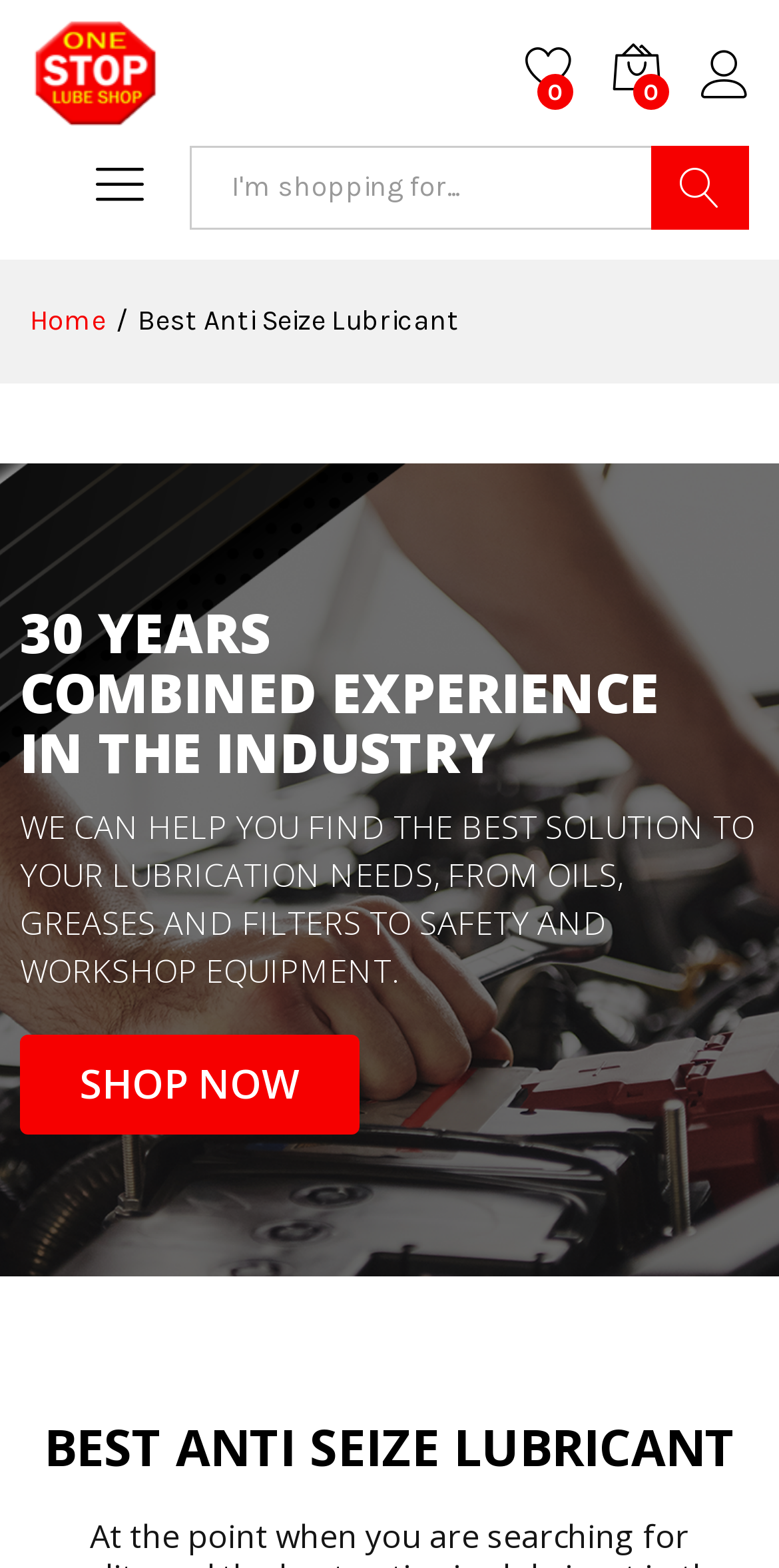Please find the bounding box coordinates of the element that needs to be clicked to perform the following instruction: "Browse best anti seize lubricant". The bounding box coordinates should be four float numbers between 0 and 1, represented as [left, top, right, bottom].

[0.051, 0.904, 0.949, 0.942]